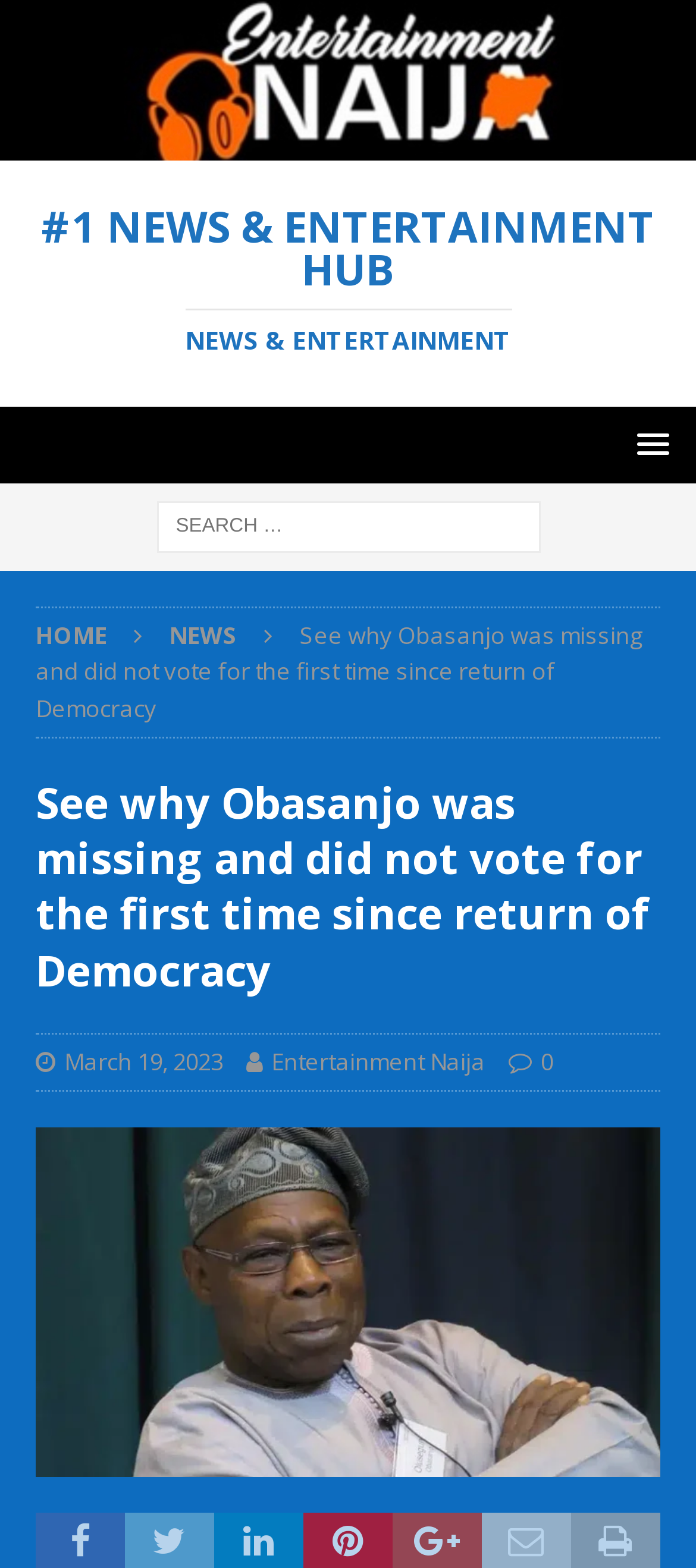Specify the bounding box coordinates of the area to click in order to execute this command: 'Read news'. The coordinates should consist of four float numbers ranging from 0 to 1, and should be formatted as [left, top, right, bottom].

[0.244, 0.394, 0.341, 0.415]